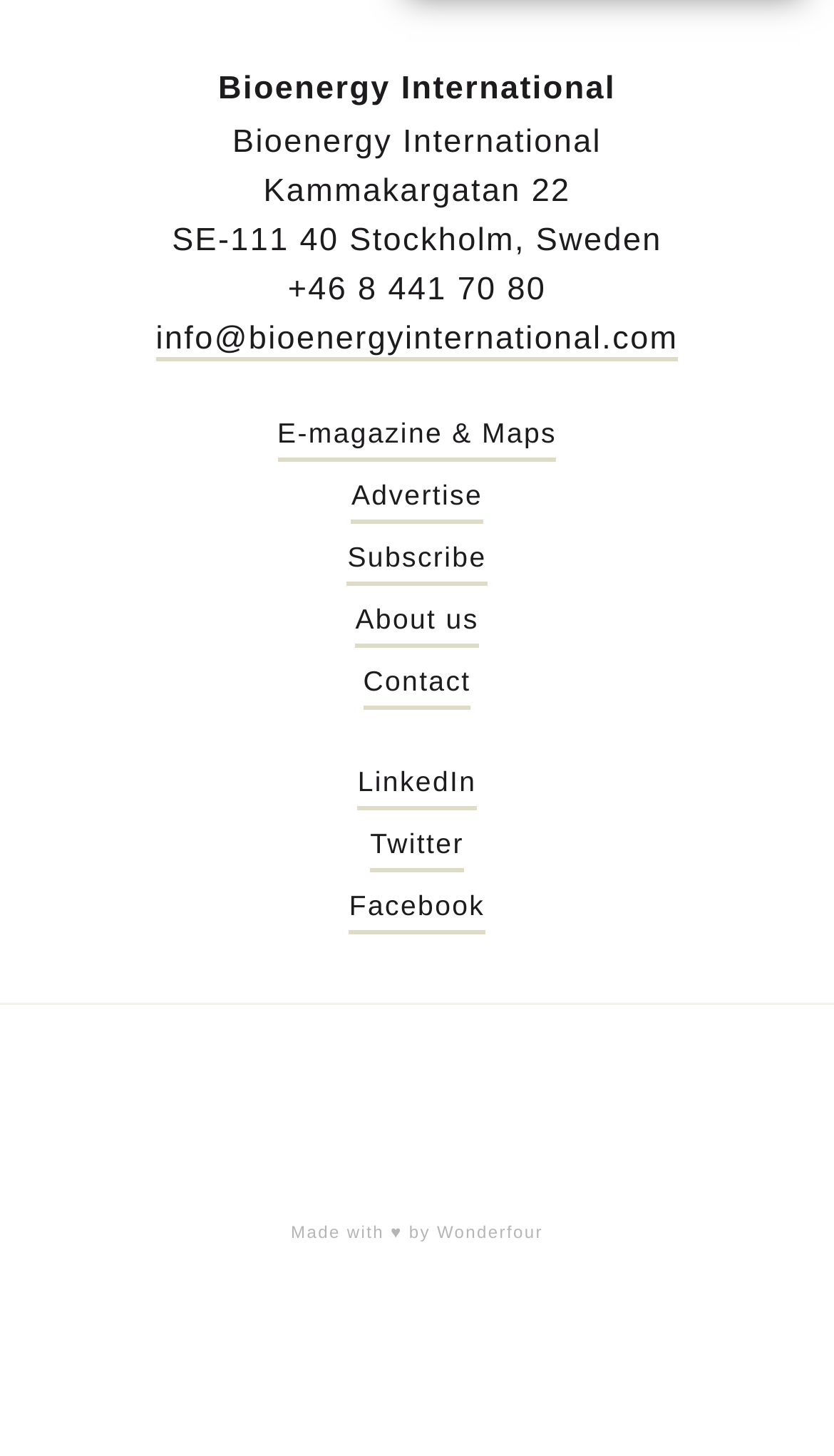Answer the question below in one word or phrase:
What is the name of the company that developed the website?

Wonderfour